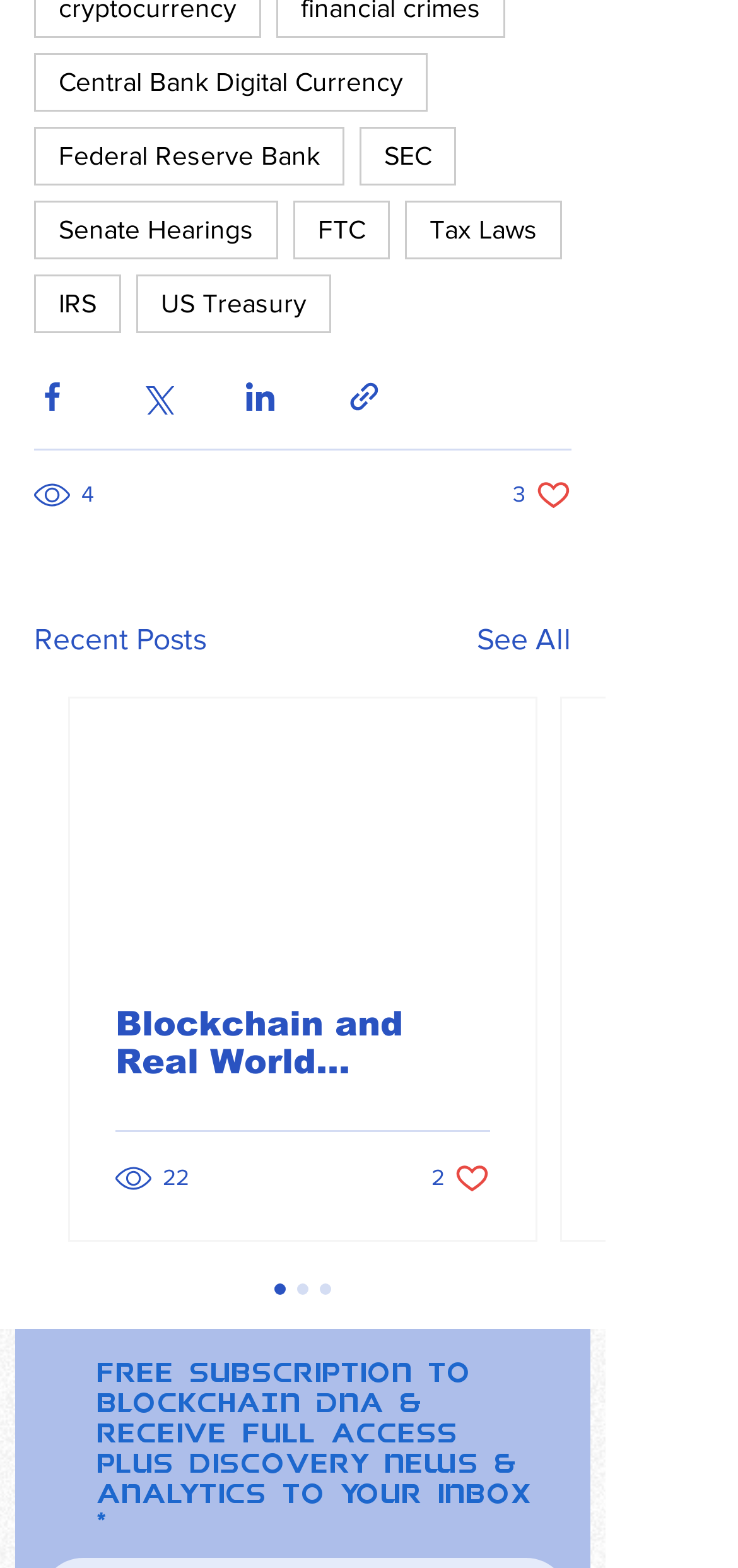Please determine the bounding box coordinates, formatted as (top-left x, top-left y, bottom-right x, bottom-right y), with all values as floating point numbers between 0 and 1. Identify the bounding box of the region described as: Federal Reserve Bank

[0.046, 0.08, 0.467, 0.118]